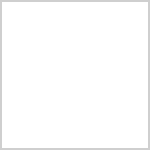Explain in detail what you see in the image.

This image accompanies a detailed description of a challenging hike to the Arches, emphasizing its rugged terrain and the necessary precautions for adventurers. The text warns that the hike is not suitable for everyone, highlighting the seriousness of safety measures, such as drinking a gallon of water daily to prevent heat exhaustion and dehydration. It also describes the hike as steep and rocky, requiring careful navigation through slick rock formations. The overall experience is both difficult and rewarding, showcasing stunning landscapes and unique rock formations that define the path.